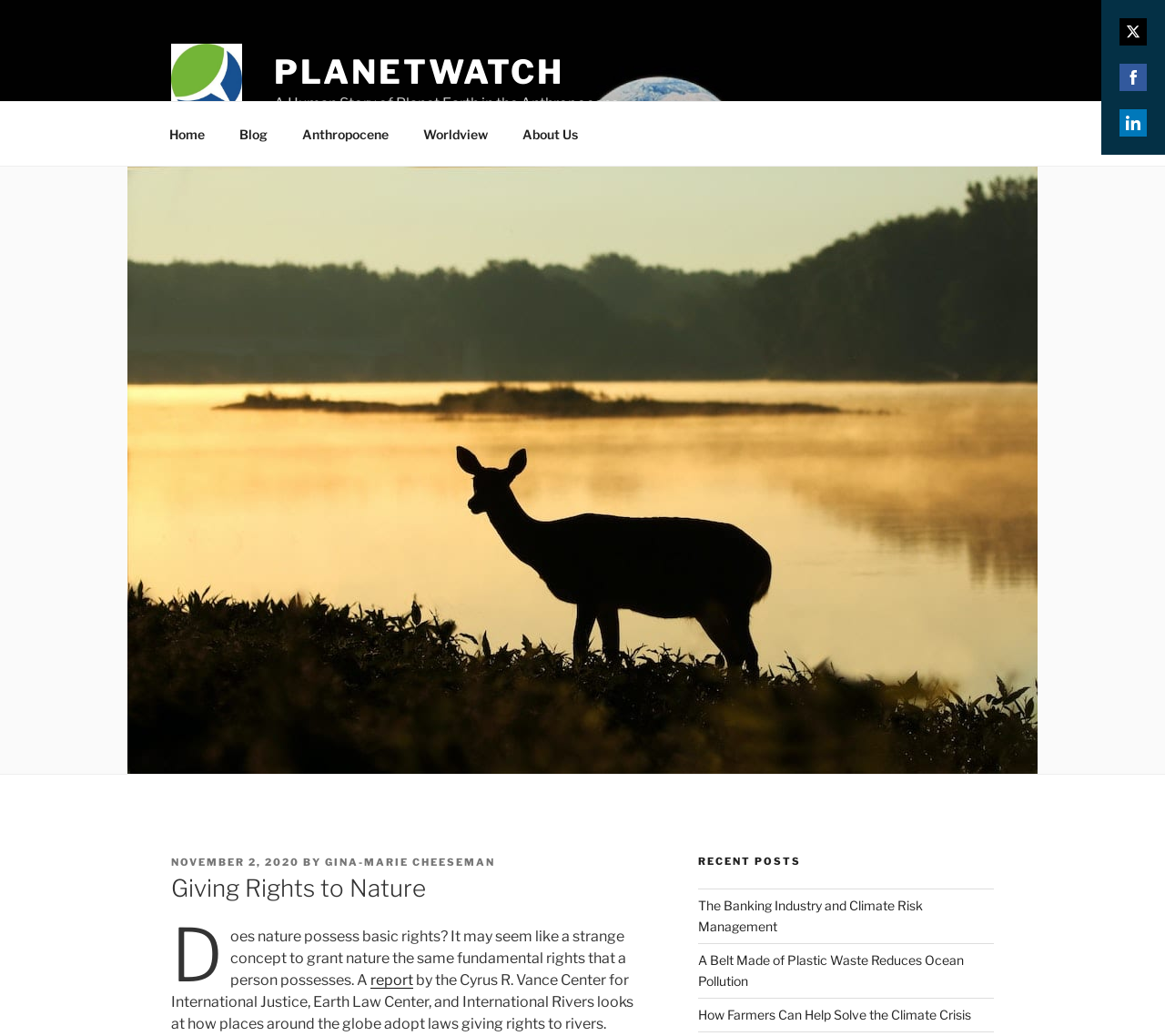Give a concise answer using one word or a phrase to the following question:
What is the name of the organization?

PlanetWatch